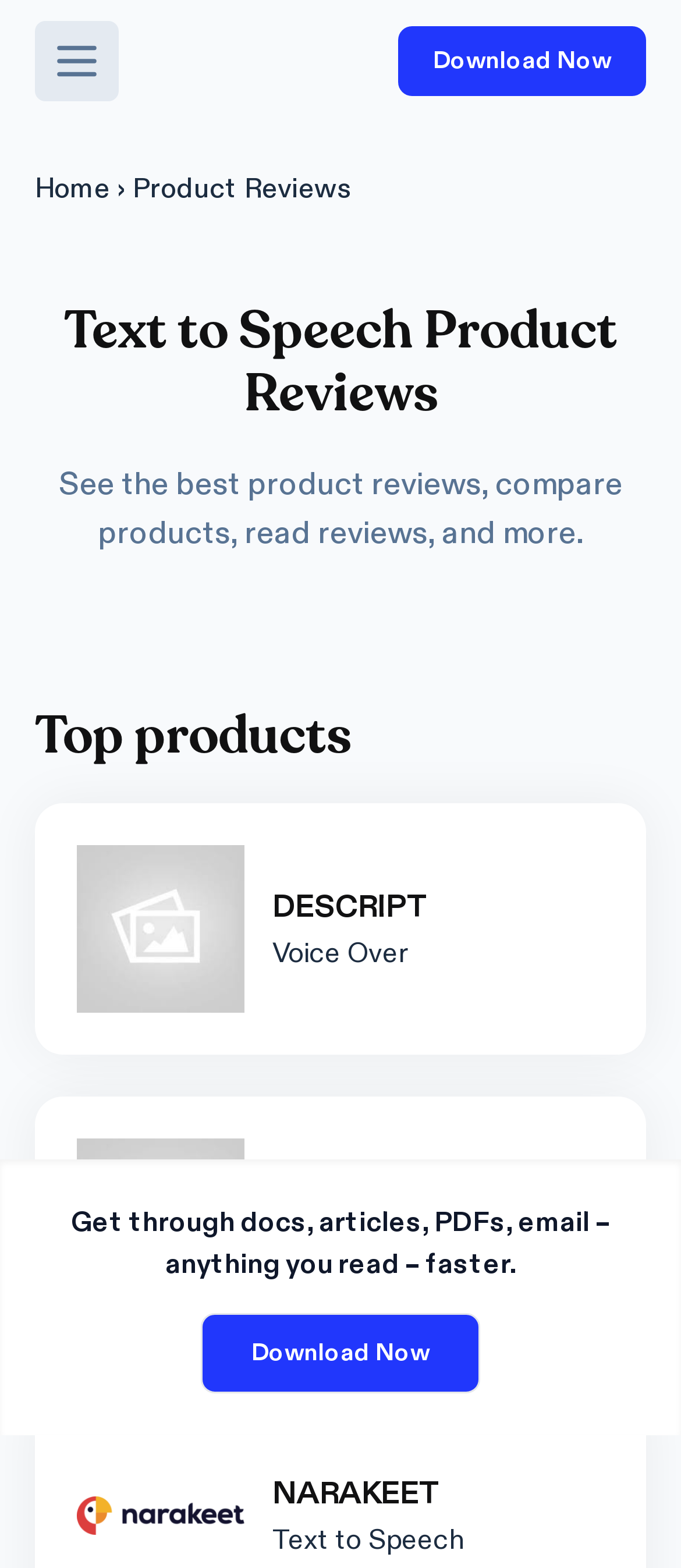Please determine the primary heading and provide its text.

Text to Speech Product Reviews